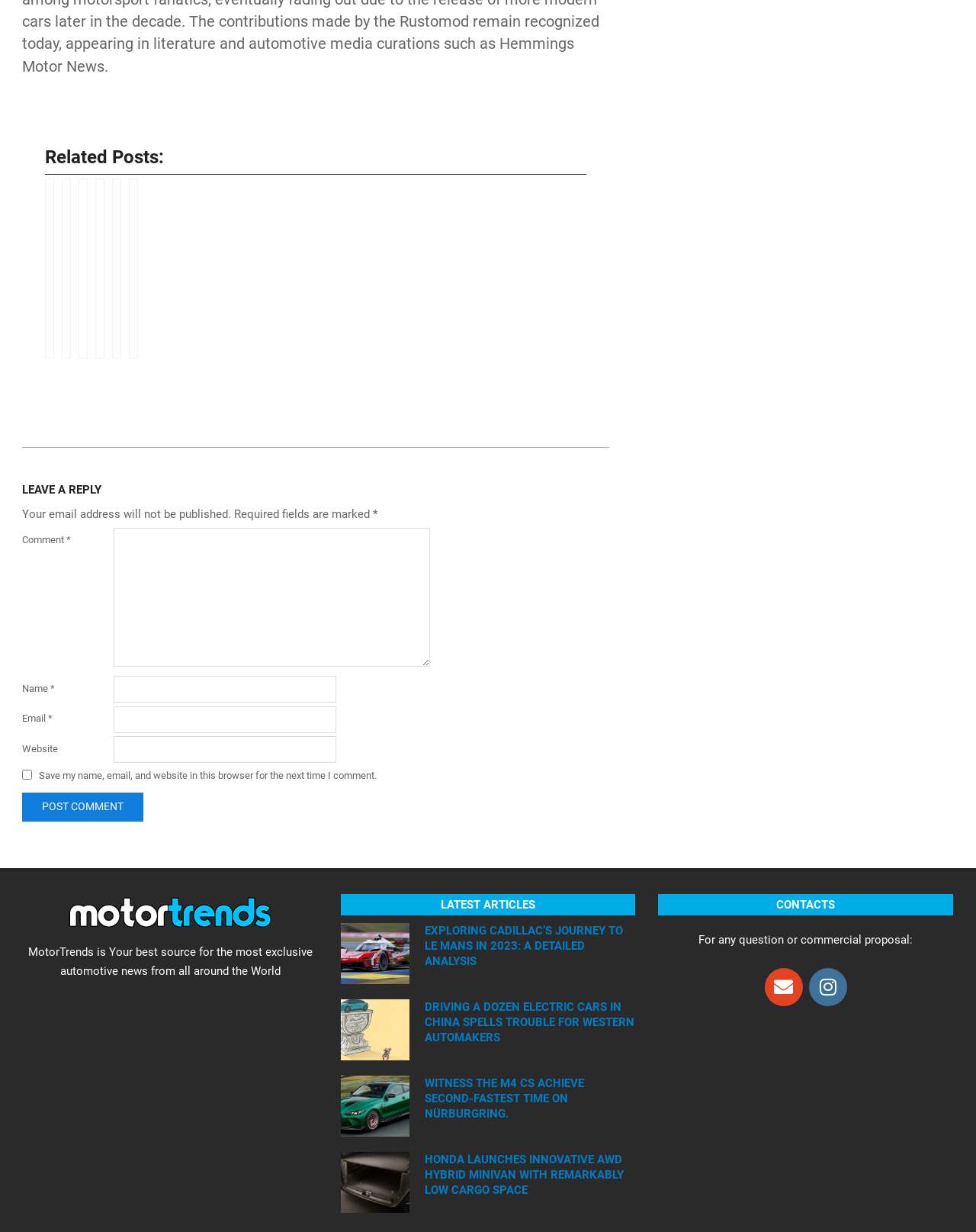Identify the bounding box coordinates necessary to click and complete the given instruction: "Read related posts".

[0.046, 0.118, 0.601, 0.142]